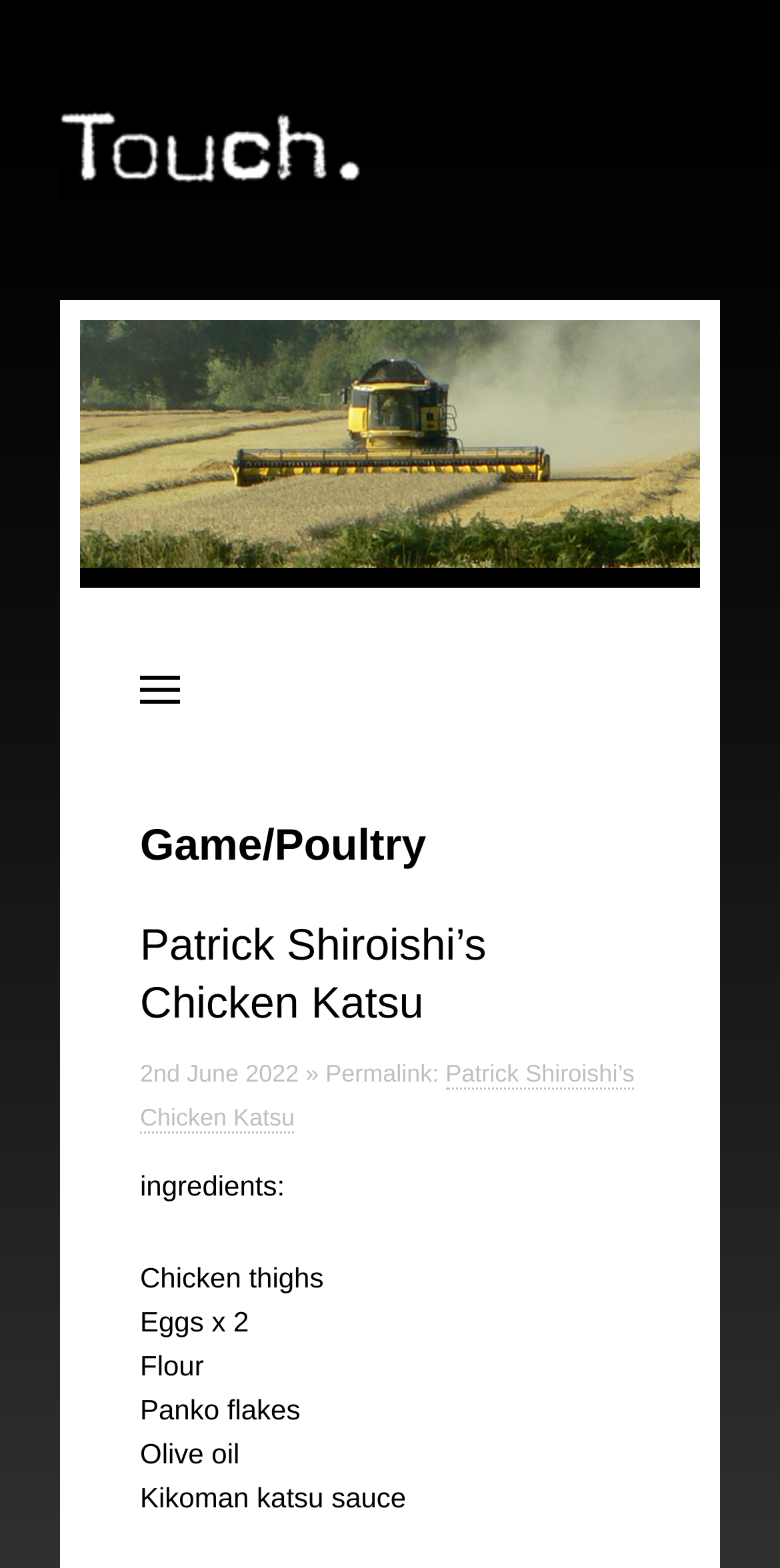Identify the bounding box coordinates for the UI element described as follows: alt="Touch". Use the format (top-left x, top-left y, bottom-right x, bottom-right y) and ensure all values are floating point numbers between 0 and 1.

[0.077, 0.064, 0.923, 0.127]